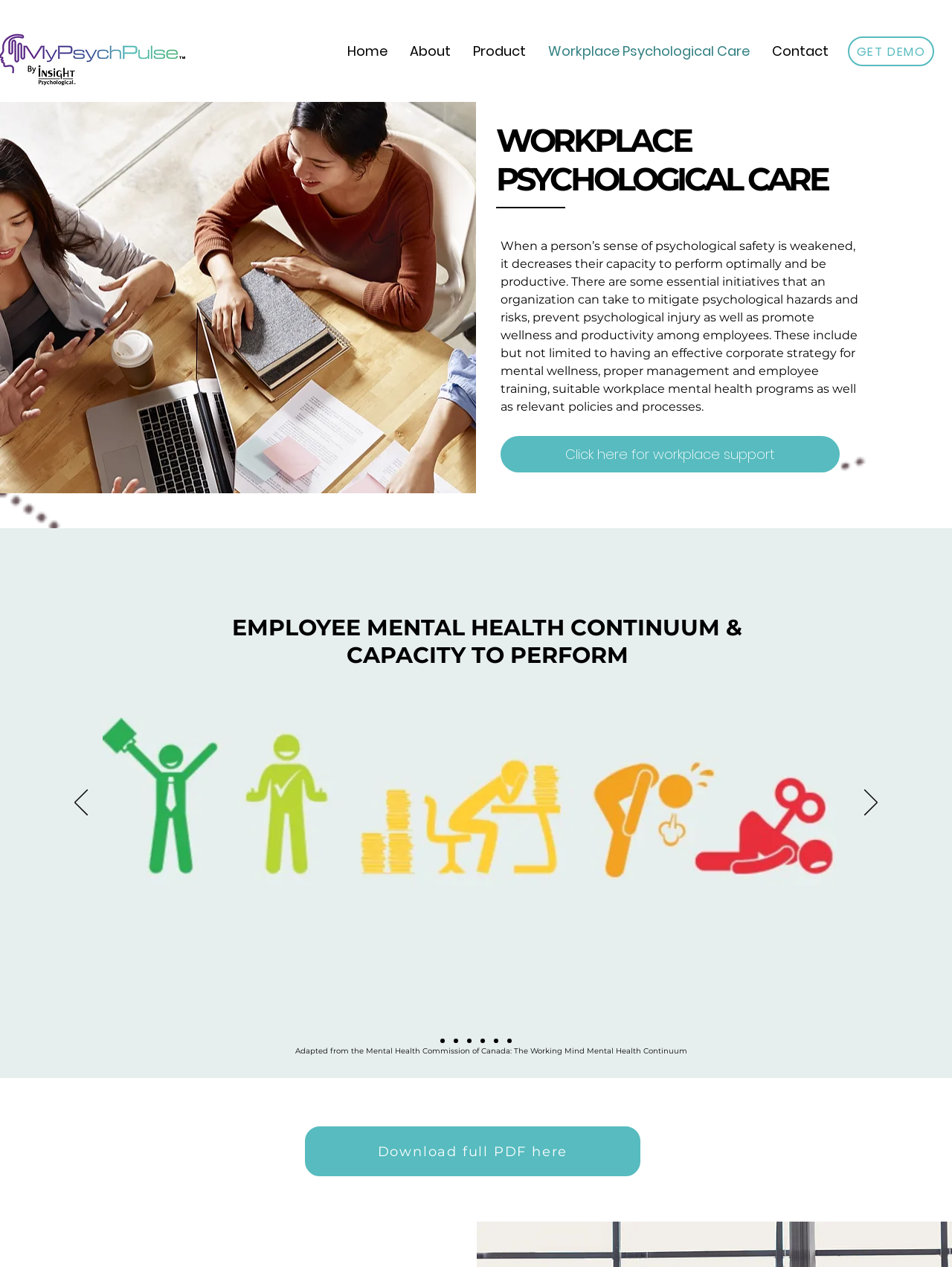Provide the bounding box coordinates of the area you need to click to execute the following instruction: "Click on the Home link".

[0.353, 0.022, 0.419, 0.059]